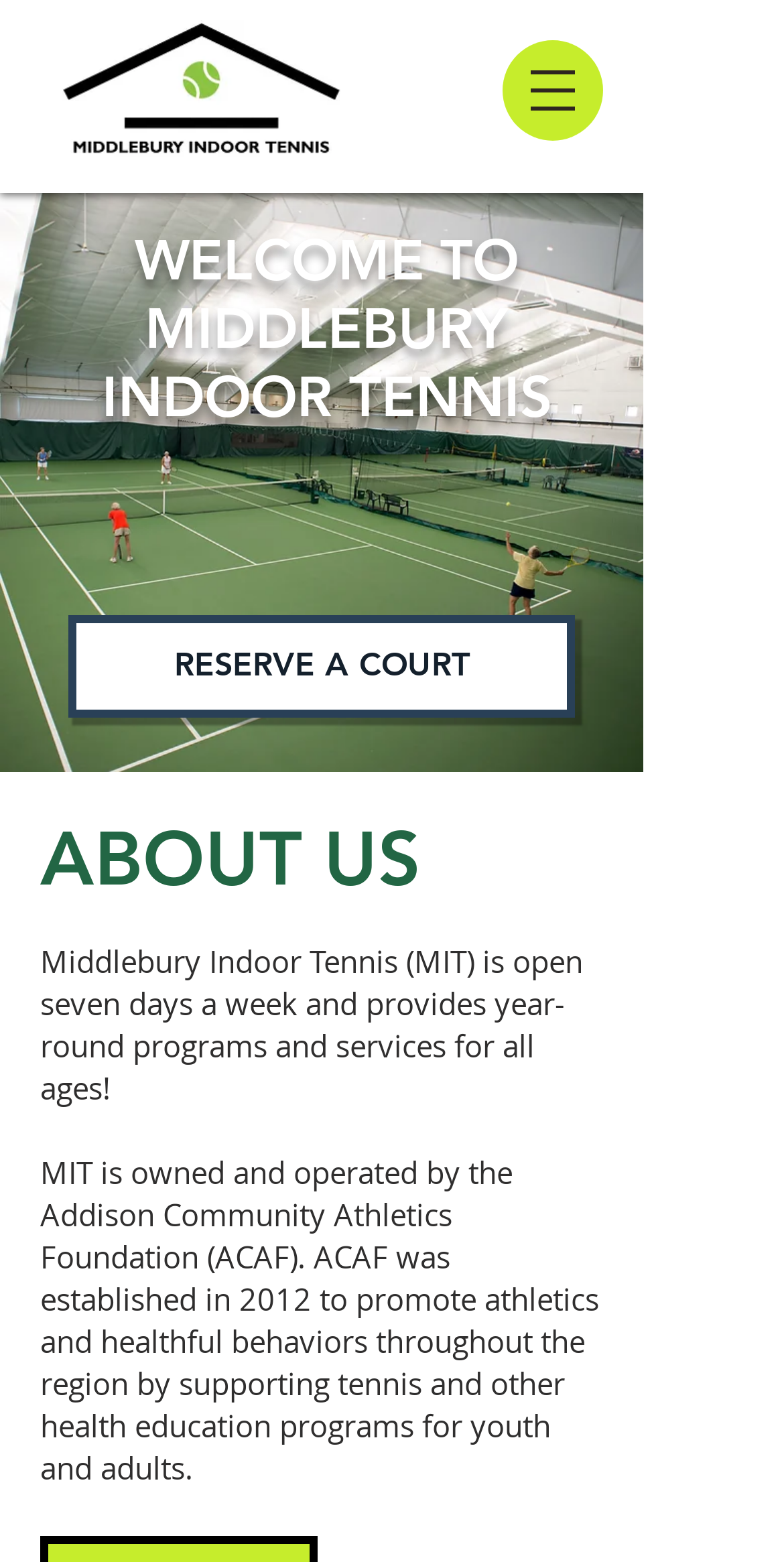Detail the various sections and features present on the webpage.

The webpage is about Middlebury Indoor Tennis, with a prominent logo of "mit_logo_big.jpg" located at the top left corner. Below the logo, there is a slideshow region that takes up most of the page, featuring an image "mit_courts_wide.jpg". Within the slideshow, there are three headings that read "WELCOME TO", "MIDDLEBURY", and "INDOOR TENNIS" in sequence, positioned horizontally across the top of the slideshow. 

Underneath the slideshow, there is a link to "RESERVE A COURT" located at the top right corner. Below this link, there is a heading "ABOUT US" followed by two paragraphs of text. The first paragraph describes Middlebury Indoor Tennis as a facility open seven days a week, providing year-round programs and services for all ages. The second paragraph explains that MIT is owned and operated by the Addison Community Athletics Foundation, which aims to promote athletics and healthful behaviors throughout the region.

At the top right corner, there is a button to "Open navigation menu".